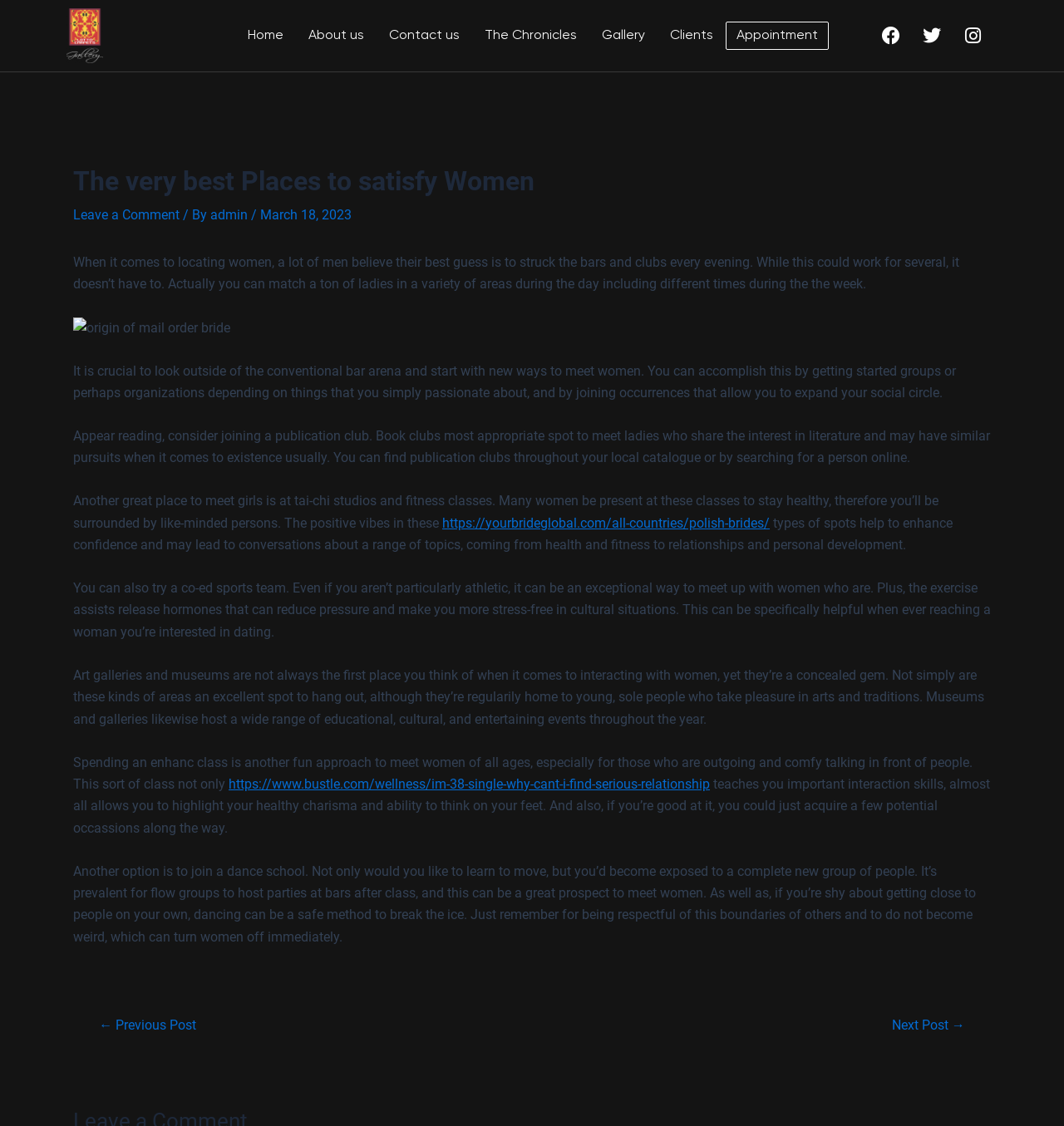Provide a thorough summary of the webpage.

The webpage is about the best places to meet women, with a focus on alternative locations beyond bars and clubs. At the top, there is a logo with white text on the left, followed by a navigation menu with links to "Home", "About us", "Contact us", and other pages. On the right side, there are social media links to Facebook, Twitter, and Instagram.

The main content of the page is an article with a heading "The very best Places to satisfy Women". The article starts with a brief introduction, followed by a series of paragraphs discussing various locations where men can meet women, such as book clubs, tai-chi studios, fitness classes, co-ed sports teams, art galleries, and museums. Each paragraph provides a brief description of the location and how it can be a good spot to meet women.

Throughout the article, there are links to external websites, such as a Polish brides website and a Bustle article about finding serious relationships. There are also images, including one about the origin of mail-order brides.

At the bottom of the page, there is a post navigation section with links to previous and next posts. Overall, the webpage provides a comprehensive guide to meeting women in various locations, with a focus on alternative and creative approaches.